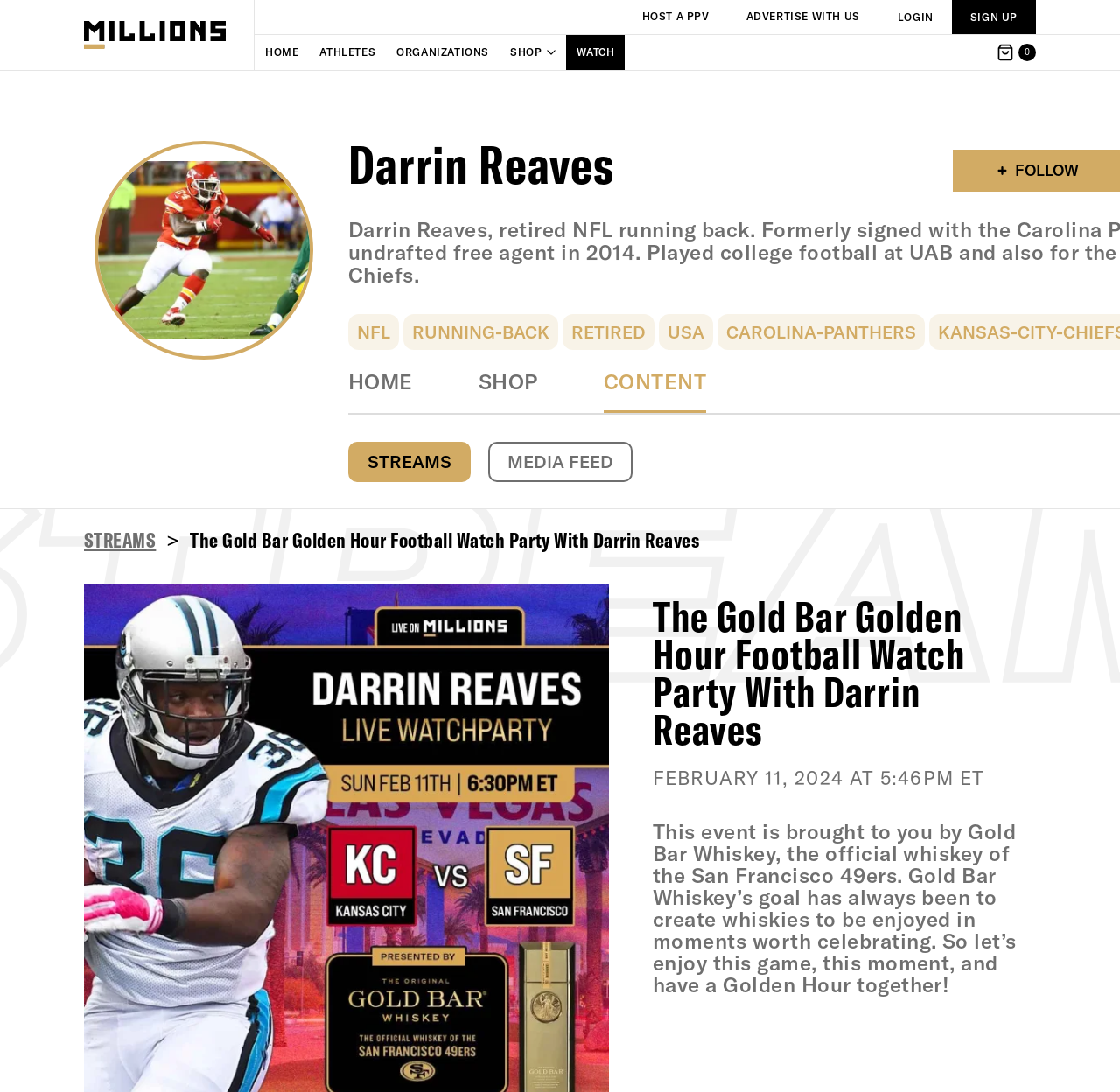Indicate the bounding box coordinates of the element that needs to be clicked to satisfy the following instruction: "View streams". The coordinates should be four float numbers between 0 and 1, i.e., [left, top, right, bottom].

[0.075, 0.482, 0.139, 0.506]